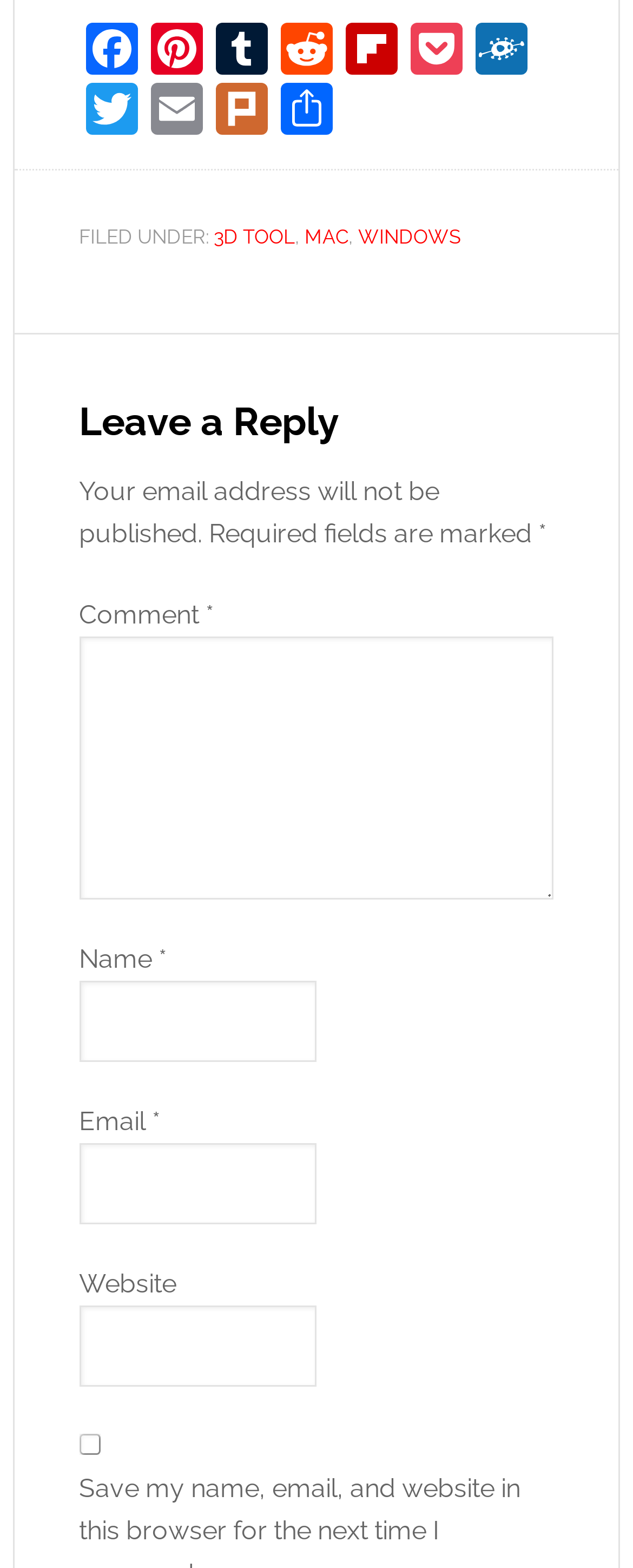What social media platforms are available for sharing?
Using the visual information, answer the question in a single word or phrase.

Facebook, Twitter, etc.